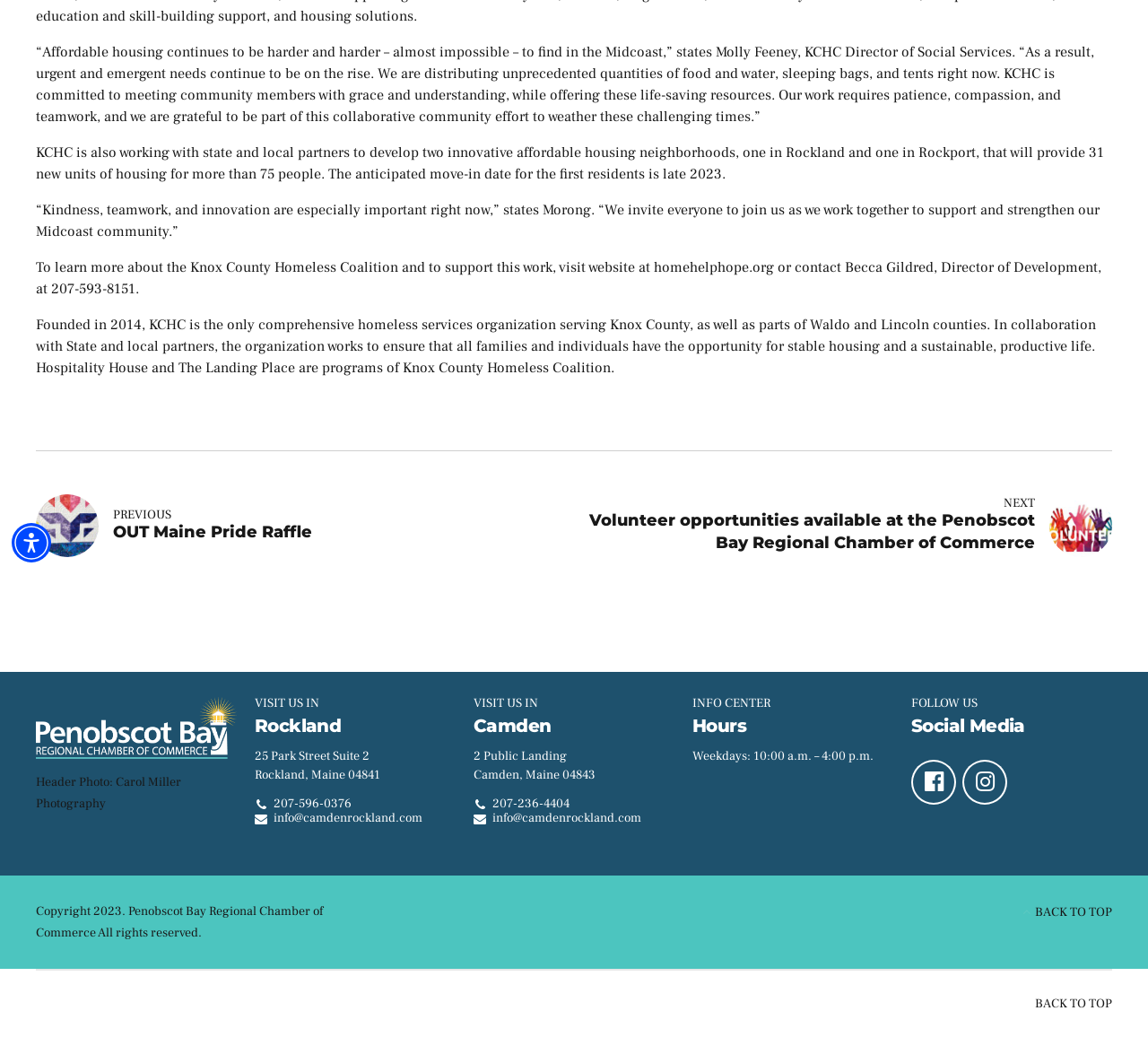Using the description "Why Use Crypto Trading Bots?", predict the bounding box of the relevant HTML element.

None